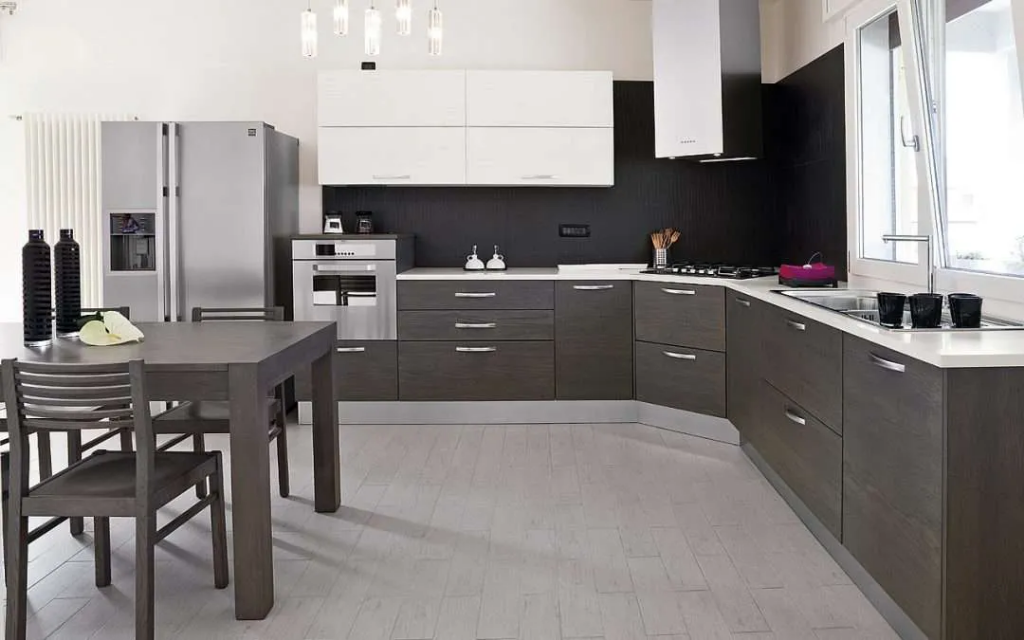Generate an in-depth description of the image you see.

This modern kitchen showcases a stylish and functional design, perfect for contemporary living. The space features sleek dark cabinetry contrasted by light countertops, creating a bright and airy ambiance. A minimalist dining table is set to the left, accompanied by neatly arranged chairs, inviting meals shared with family and friends. 

On the right, a stainless steel refrigerator complements the overall aesthetic, while an integrated oven and stovetop centralize cooking activities efficiently. Sleek light fixtures hang above, providing ample illumination, and large windows allow natural light to flood the space, enhancing the lively atmosphere. The combination of textures and colors highlights the thoughtfulness behind modern kitchen design, making it not just a cooking area, but a welcoming heart of the home.